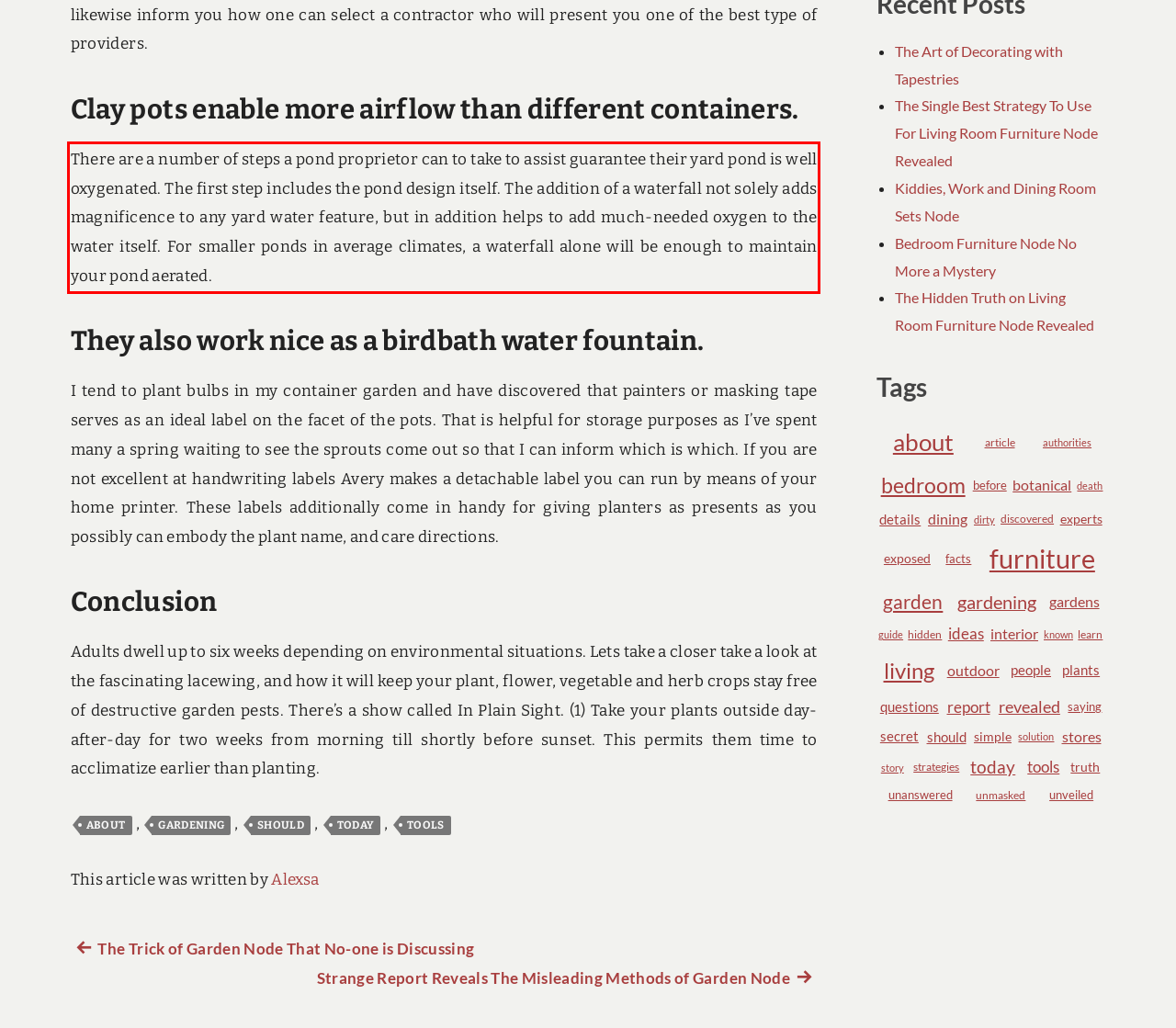Please look at the webpage screenshot and extract the text enclosed by the red bounding box.

There are a number of steps a pond proprietor can to take to assist guarantee their yard pond is well oxygenated. The first step includes the pond design itself. The addition of a waterfall not solely adds magnificence to any yard water feature, but in addition helps to add much-needed oxygen to the water itself. For smaller ponds in average climates, a waterfall alone will be enough to maintain your pond aerated.